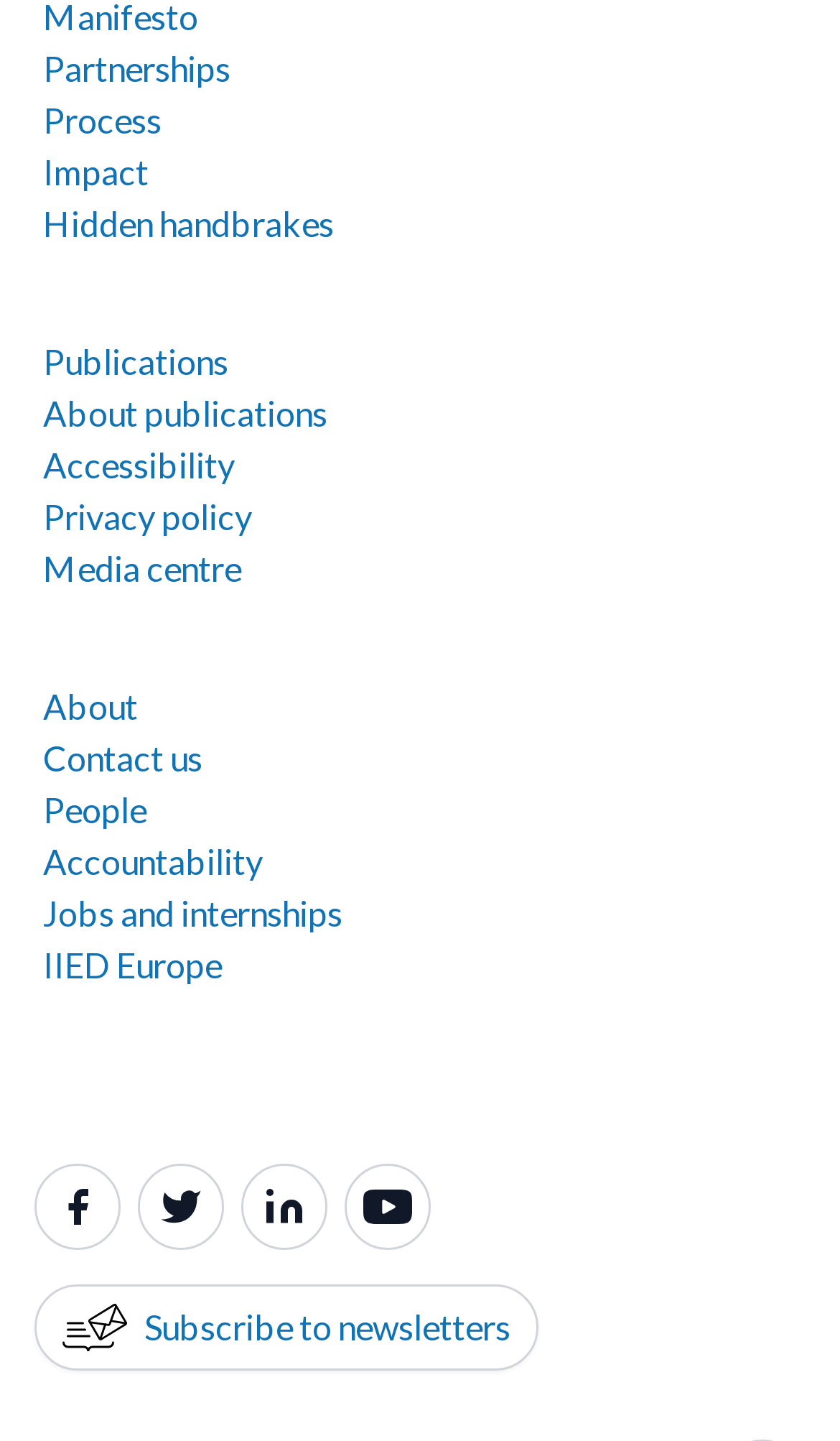How many links are there in the top navigation menu?
From the screenshot, supply a one-word or short-phrase answer.

12